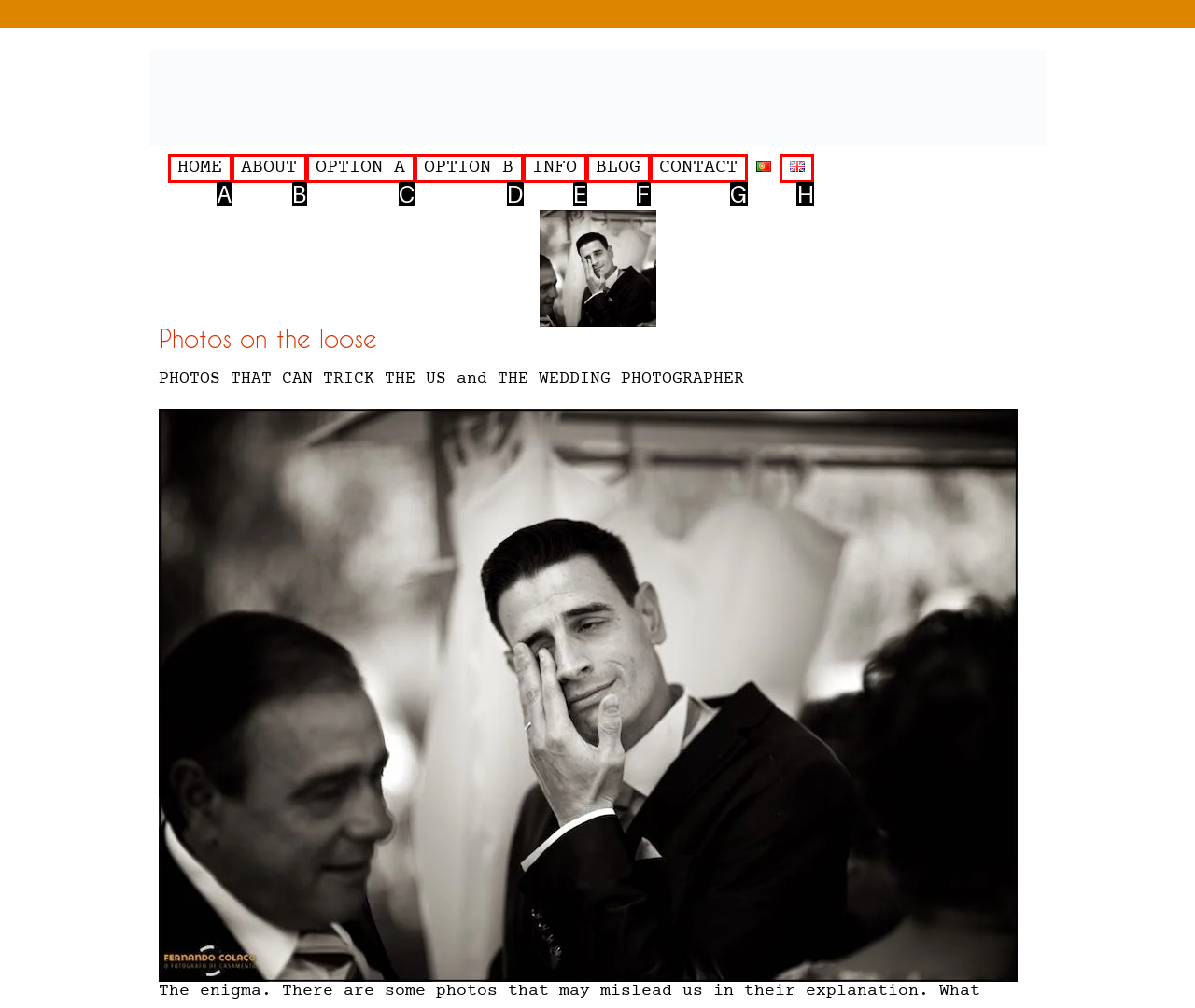To perform the task "Switch to English", which UI element's letter should you select? Provide the letter directly.

H